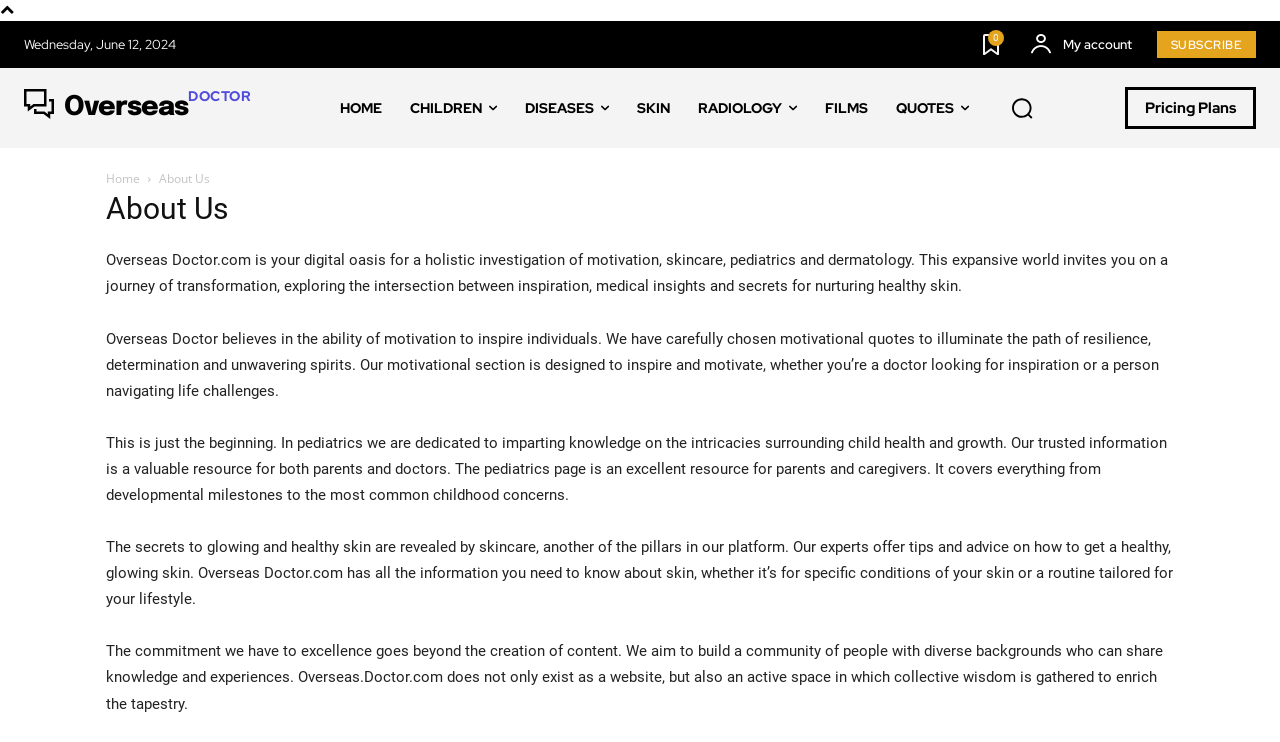How many followers does the website have?
Refer to the screenshot and deliver a thorough answer to the question presented.

The webpage displays a static text '32,111' followed by 'Followers', indicating that the website has 32,111 followers.